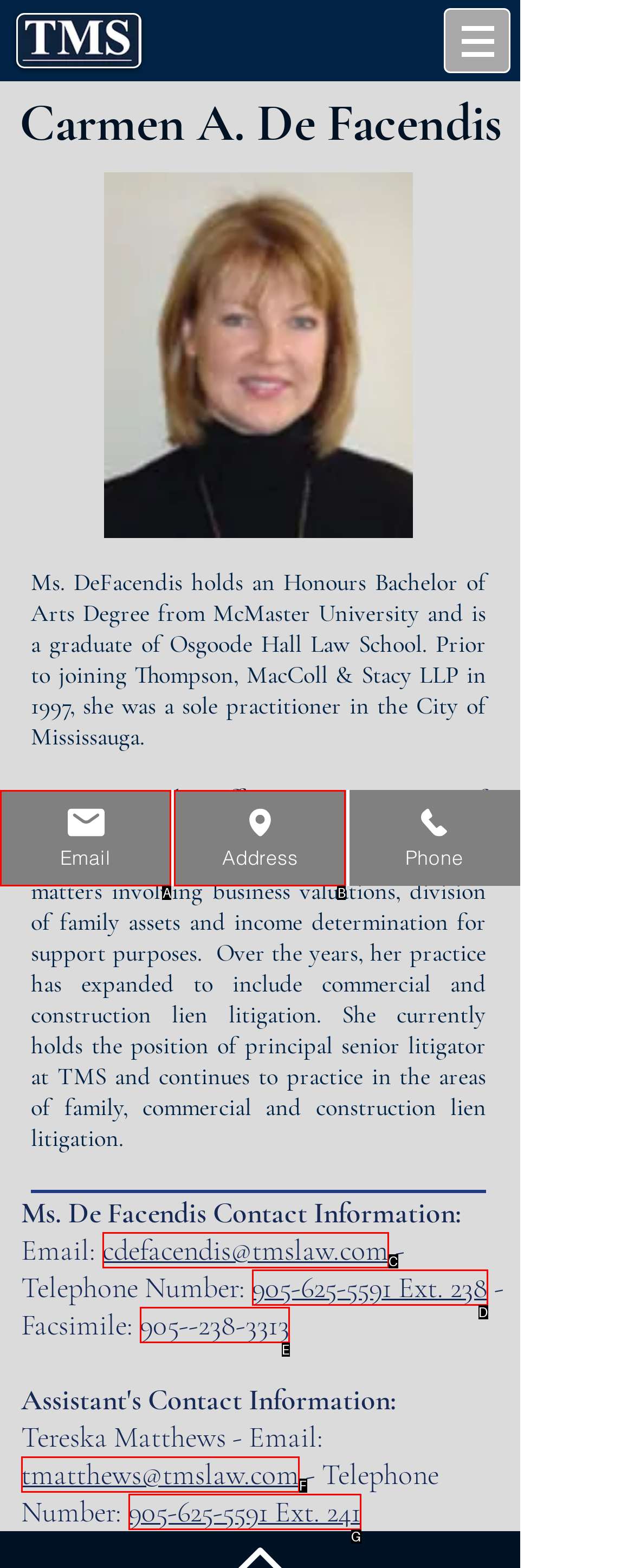Determine the HTML element that best aligns with the description: 905-625-5591 Ext. 238
Answer with the appropriate letter from the listed options.

D